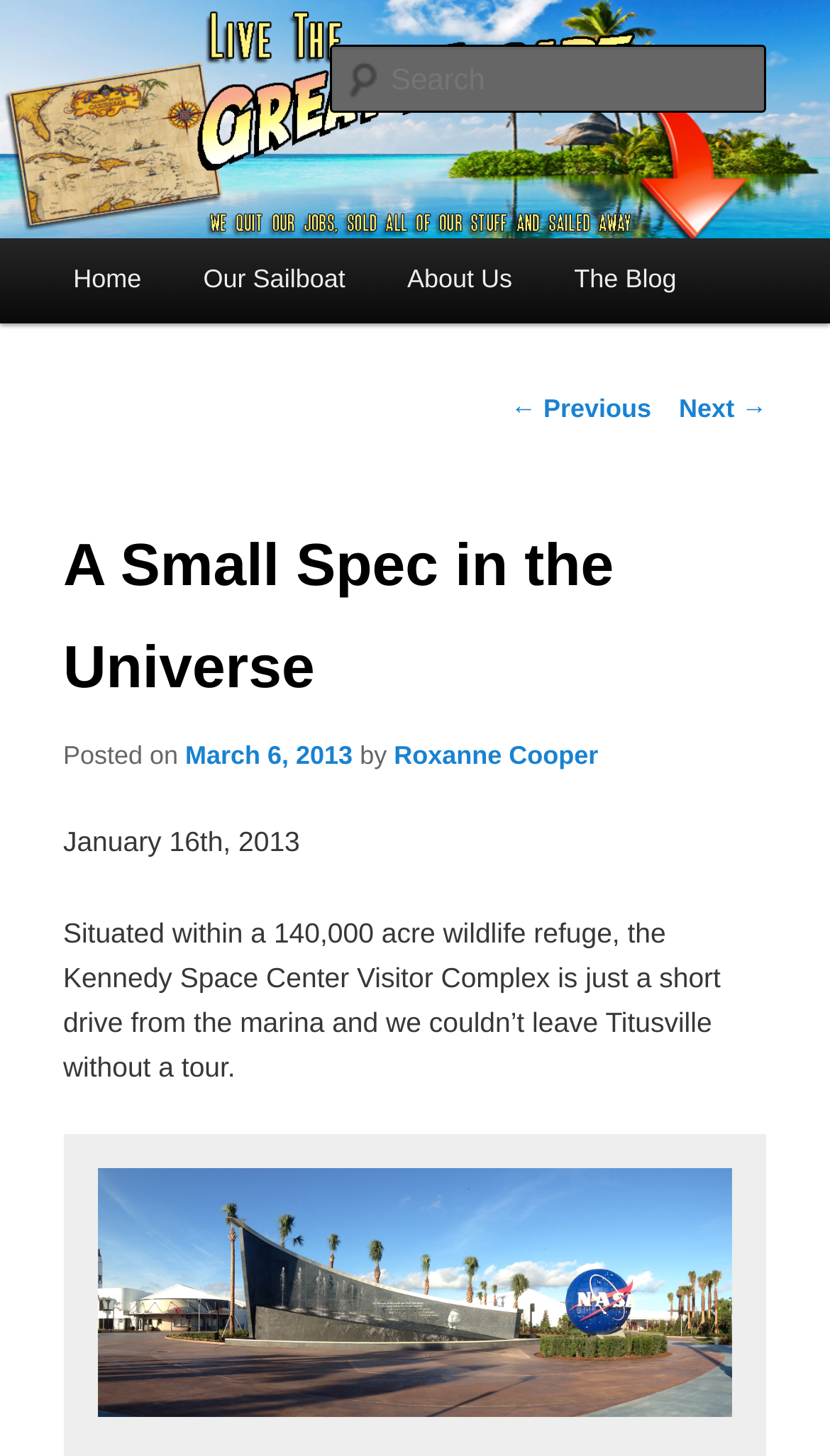Refer to the image and provide an in-depth answer to the question:
What is the location of the Kennedy Space Center Visitor Complex?

The location of the Kennedy Space Center Visitor Complex can be inferred from the text which says 'Situated within a 140,000 acre wildlife refuge, the Kennedy Space Center Visitor Complex is just a short drive from the marina and we couldn’t leave Titusville without a tour.' This implies that the Kennedy Space Center Visitor Complex is located in or near Titusville.